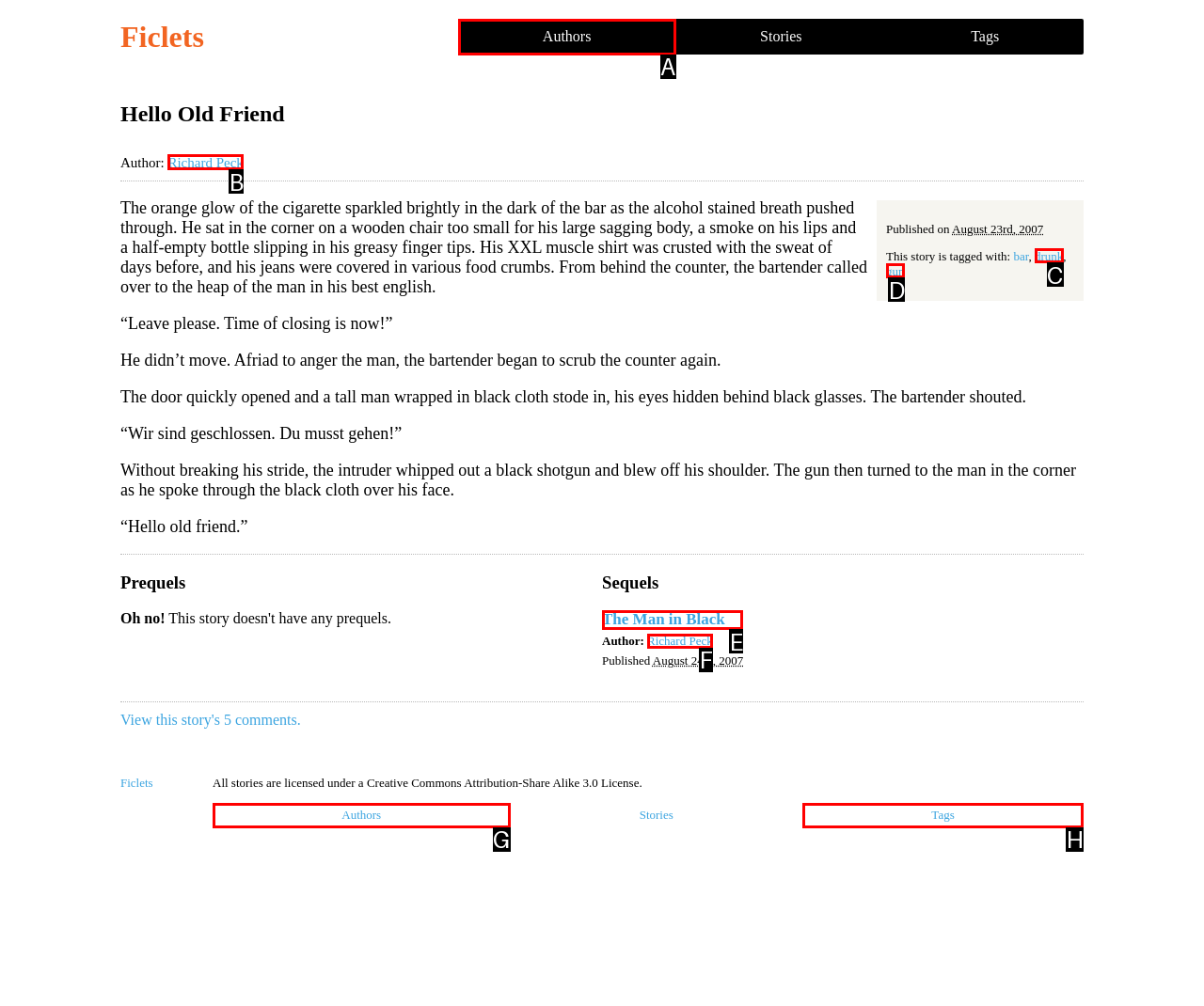Select the right option to accomplish this task: Read the story 'The Man in Black'. Reply with the letter corresponding to the correct UI element.

E